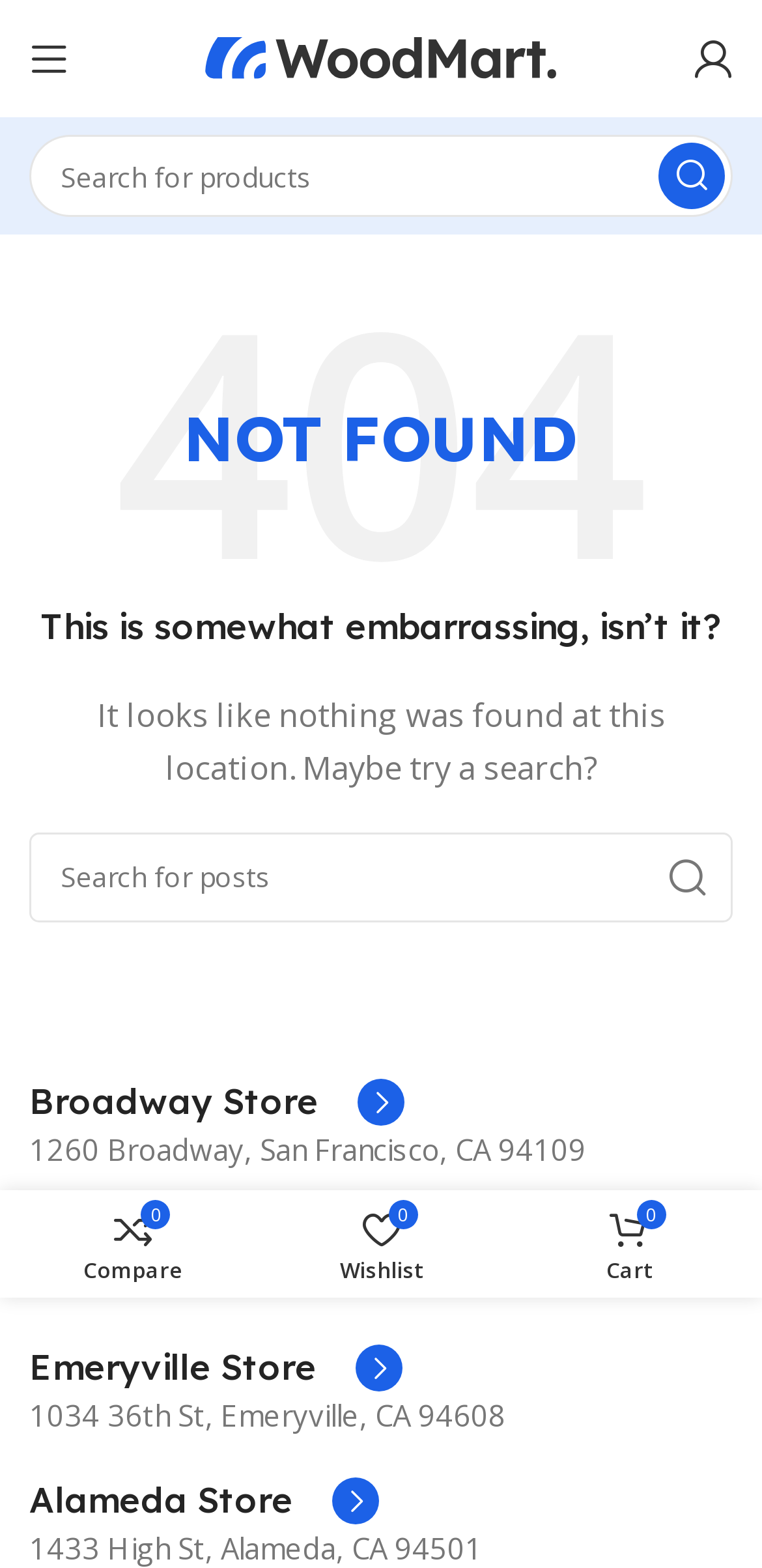Please identify the bounding box coordinates of the element that needs to be clicked to perform the following instruction: "Search for something".

[0.038, 0.086, 0.962, 0.138]